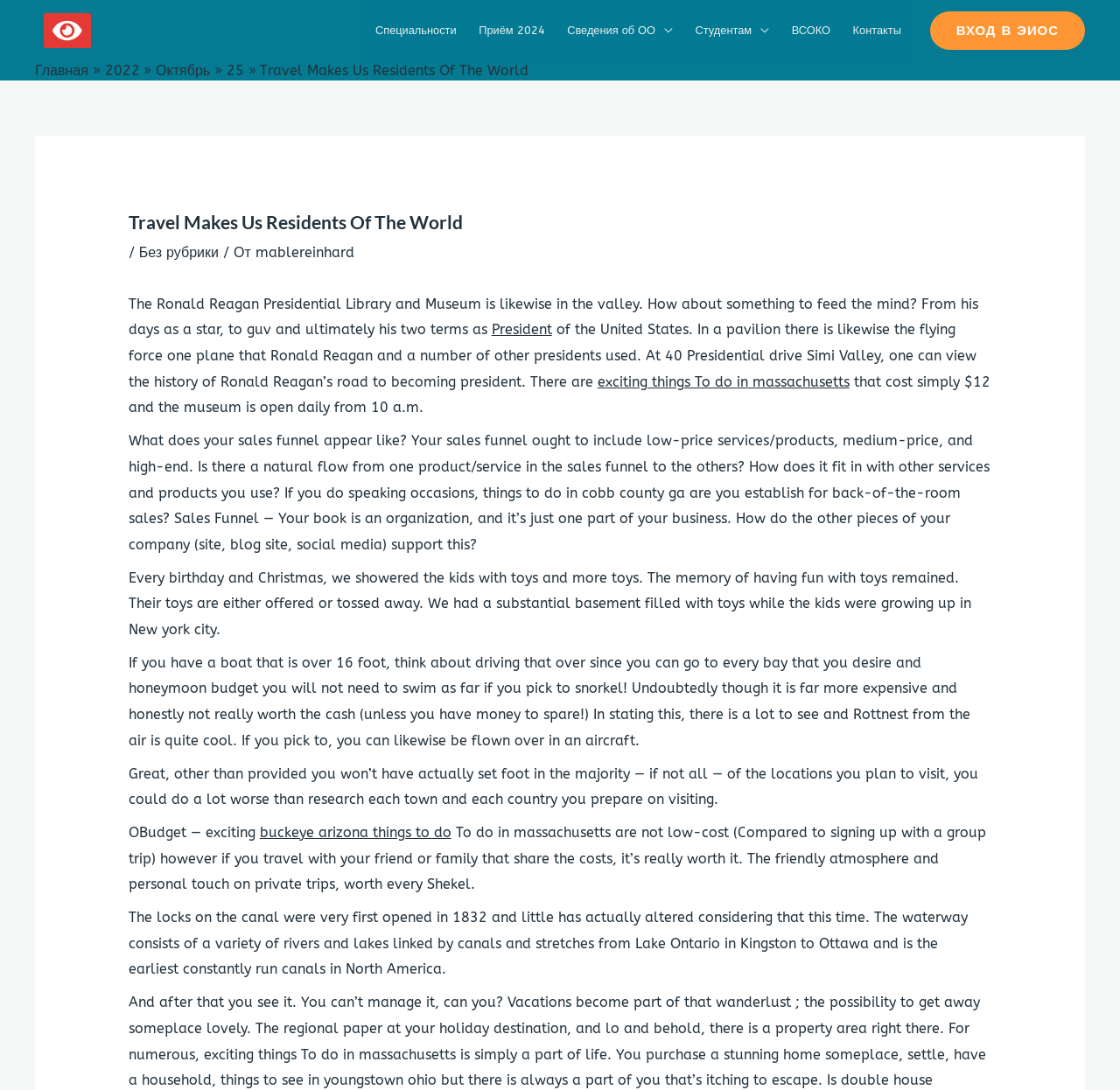Locate the bounding box coordinates of the element that needs to be clicked to carry out the instruction: "read the blog". The coordinates should be given as four float numbers ranging from 0 to 1, i.e., [left, top, right, bottom].

None